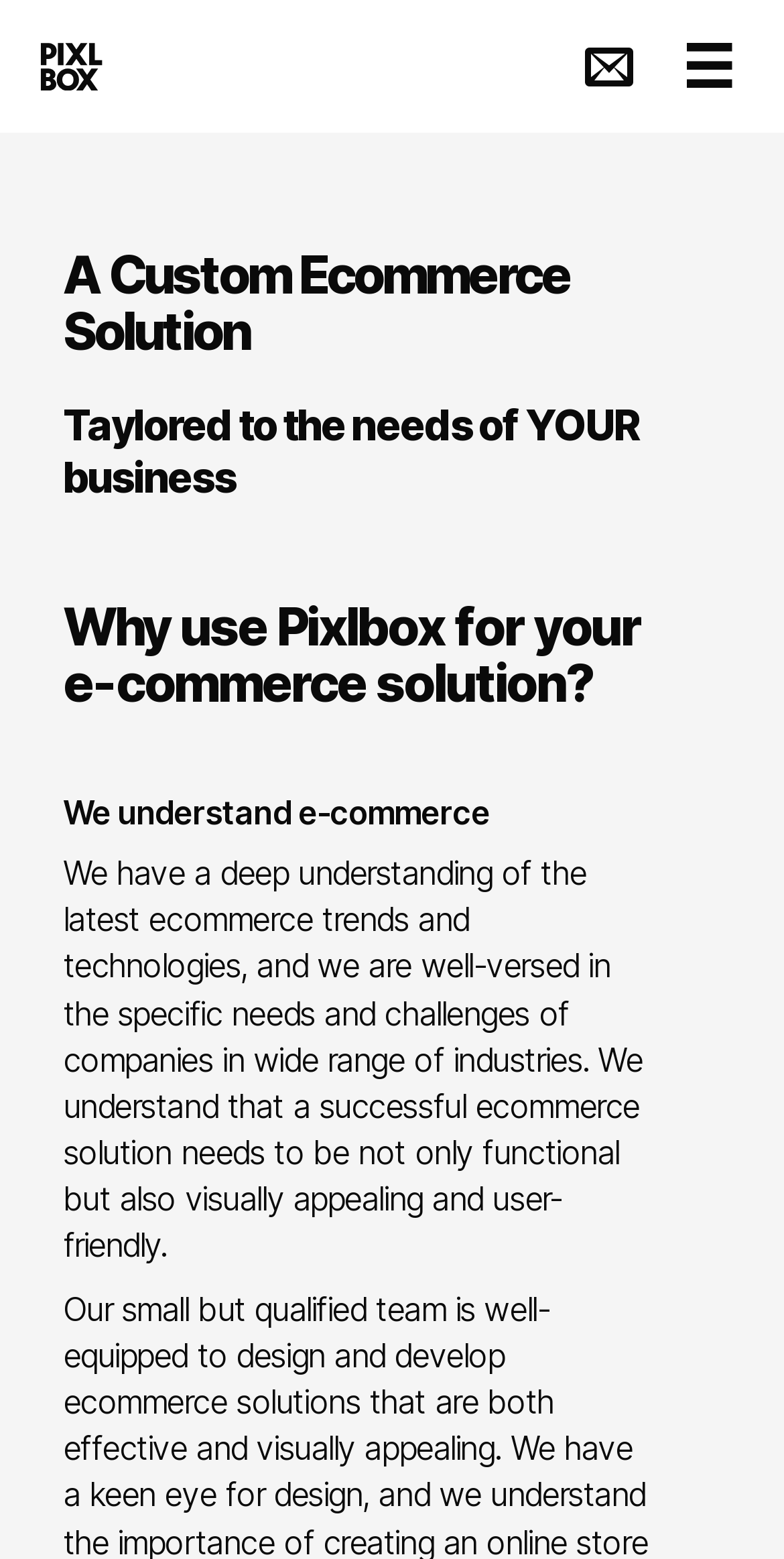What is the focus of Pixlbox's ecommerce solutions?
Respond to the question with a well-detailed and thorough answer.

The webpage mentions that a successful ecommerce solution needs to be not only functional but also visually appealing and user-friendly, indicating that Pixlbox's solutions focus on both aspects.